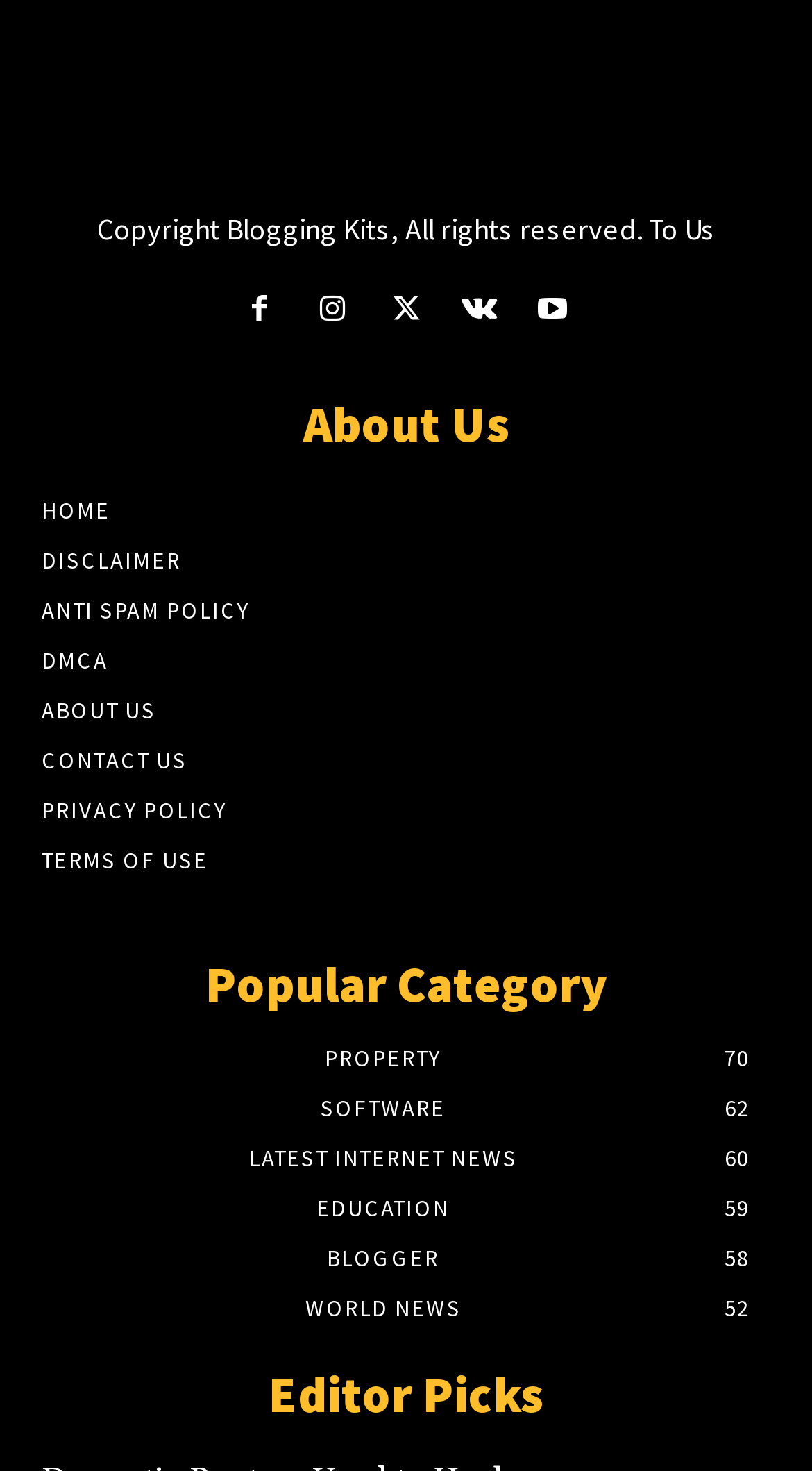Select the bounding box coordinates of the element I need to click to carry out the following instruction: "Click the 'HOME' link".

[0.051, 0.329, 0.949, 0.363]